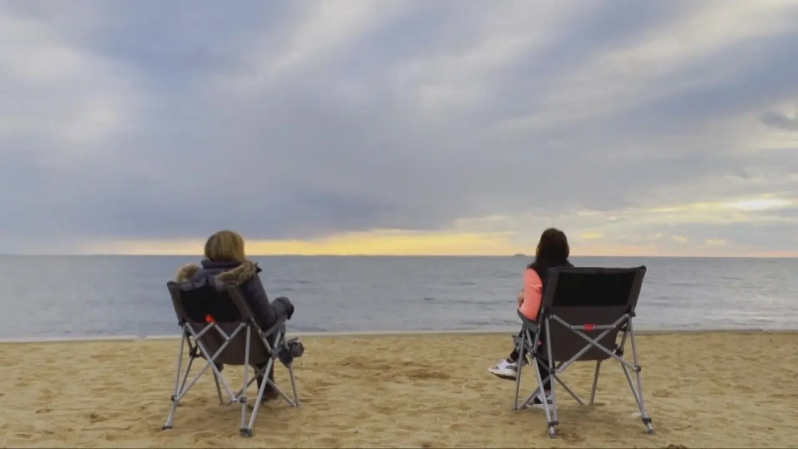How many women are in the scene?
Using the screenshot, give a one-word or short phrase answer.

Two